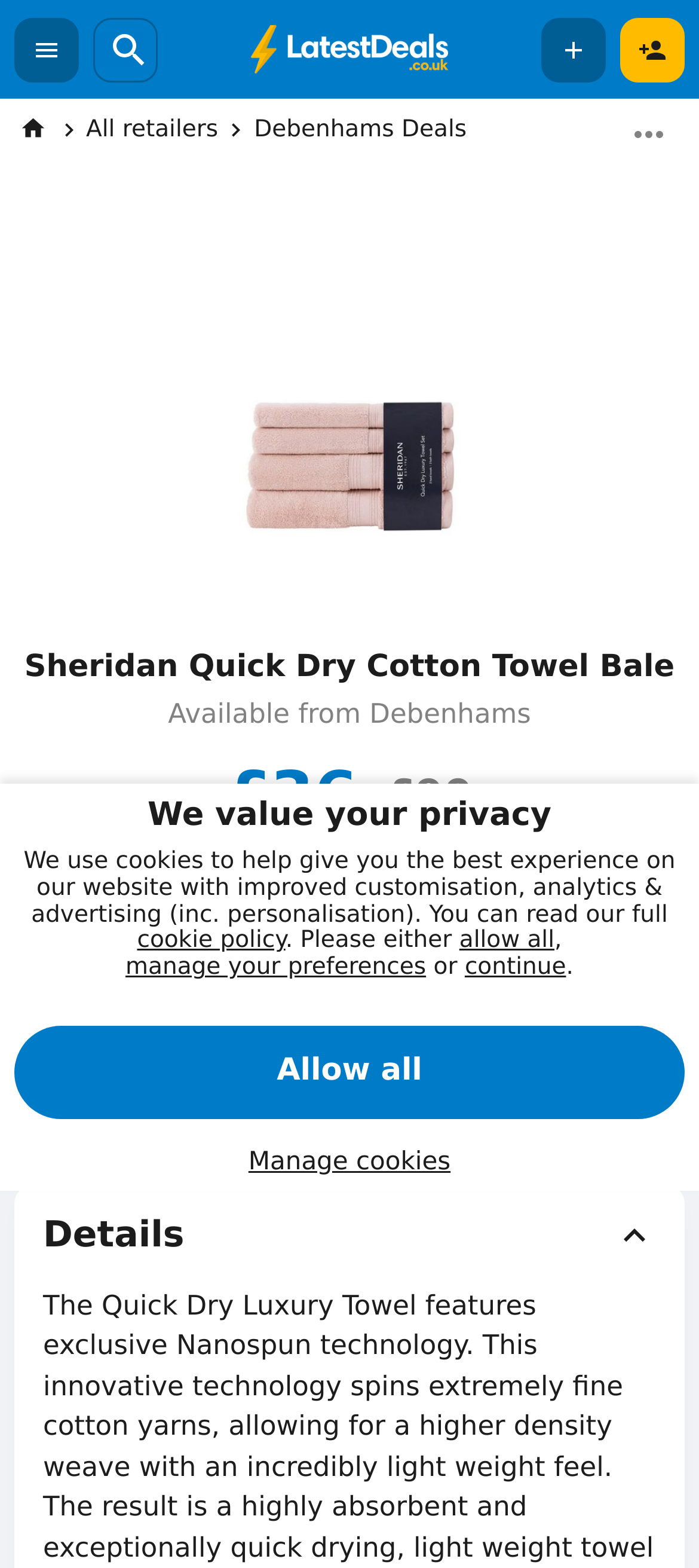Please provide a one-word or phrase answer to the question: 
How many people liked this deal?

18